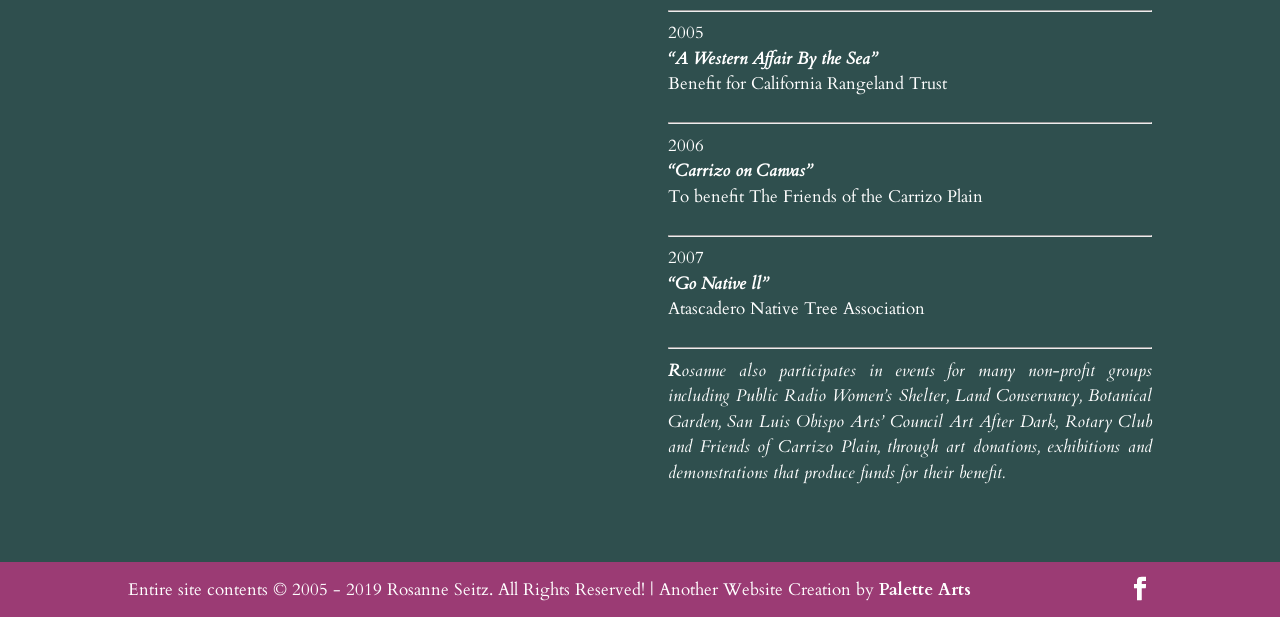Predict the bounding box for the UI component with the following description: "Facebook".

[0.881, 0.935, 0.9, 0.98]